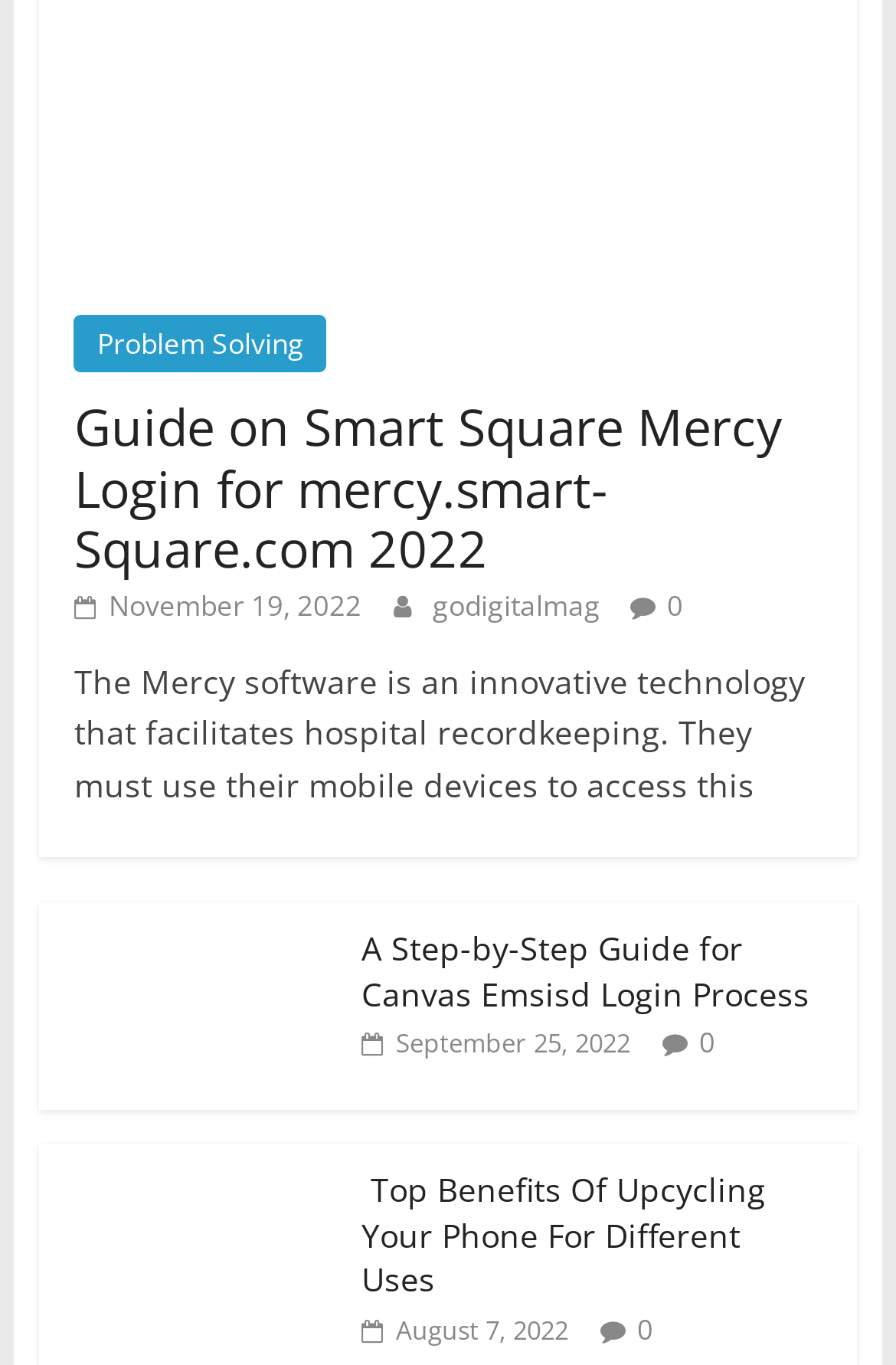Determine the bounding box for the HTML element described here: "September 25, 2022September 25, 2022". The coordinates should be given as [left, top, right, bottom] with each number being a float between 0 and 1.

[0.403, 0.751, 0.703, 0.777]